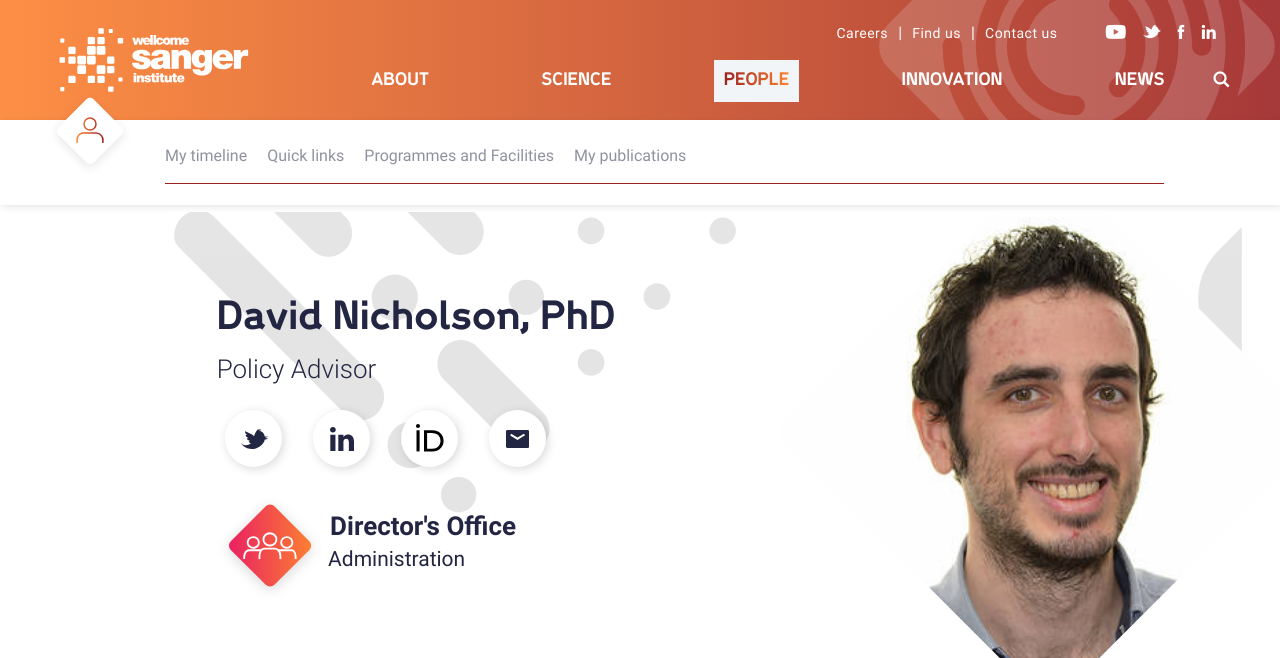Using the provided element description: "People", identify the bounding box coordinates. The coordinates should be four floats between 0 and 1 in the order [left, top, right, bottom].

[0.565, 0.106, 0.617, 0.137]